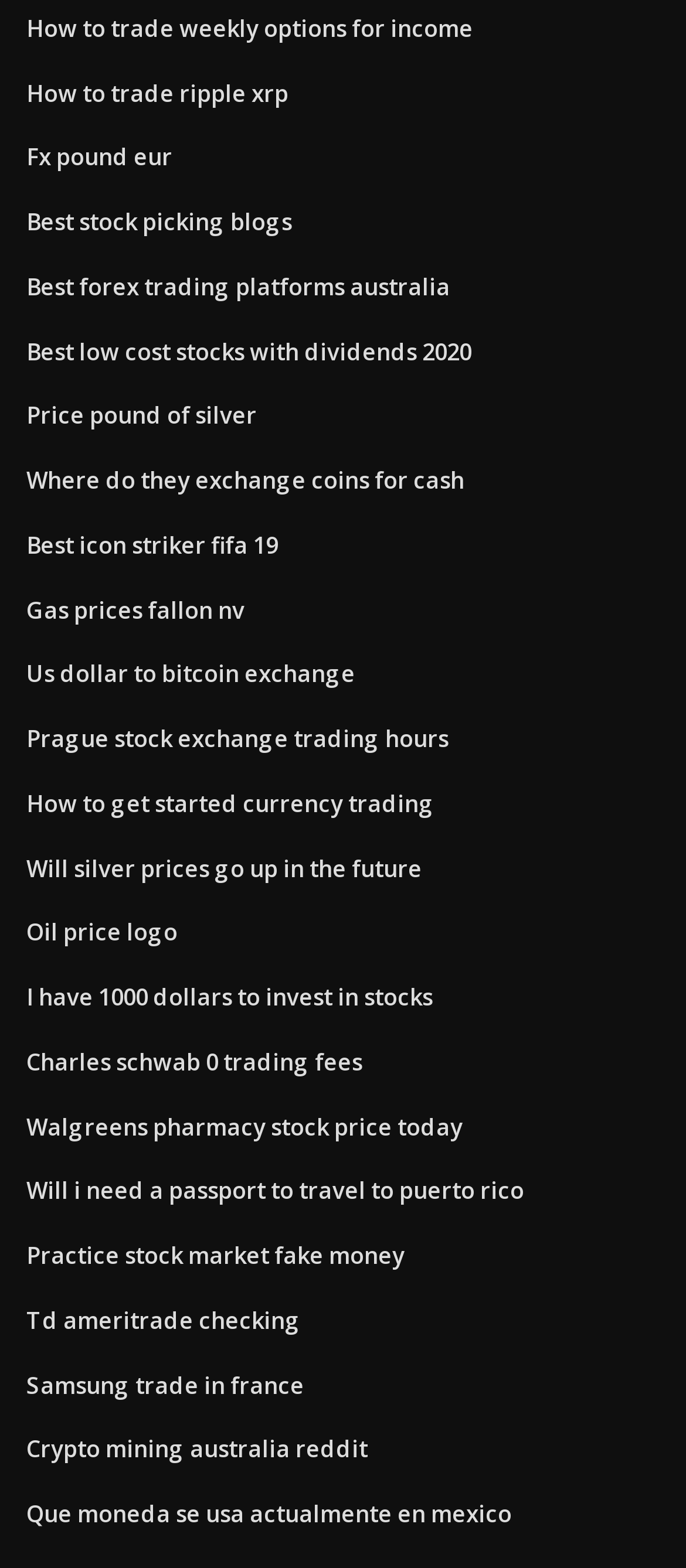Identify the bounding box coordinates of the region I need to click to complete this instruction: "Explore how to get started with currency trading".

[0.038, 0.502, 0.633, 0.522]